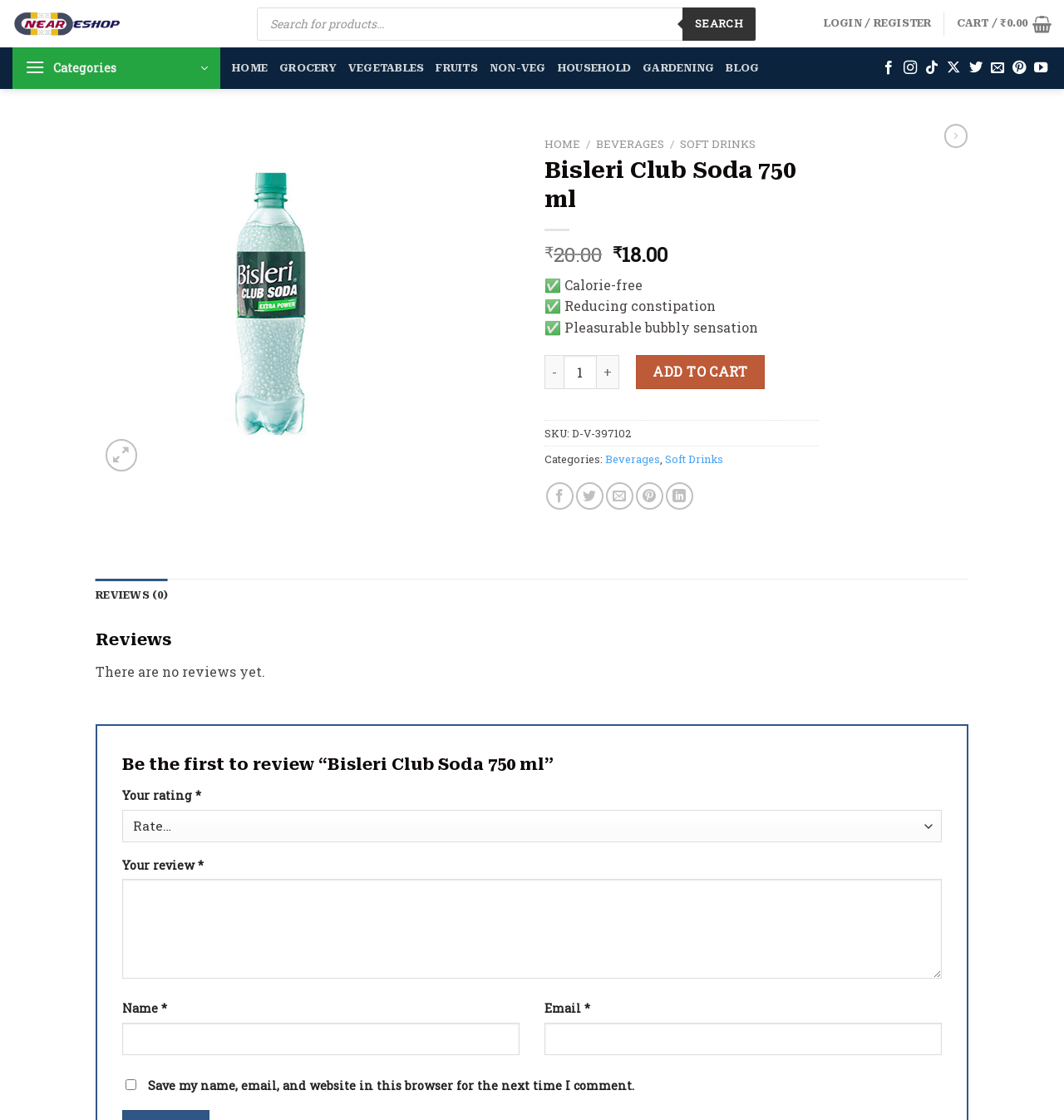What is the price of Bisleri Club Soda 750 ml?
Give a thorough and detailed response to the question.

The price of Bisleri Club Soda 750 ml can be found in the product details section, where it is displayed as '₹18.00'.